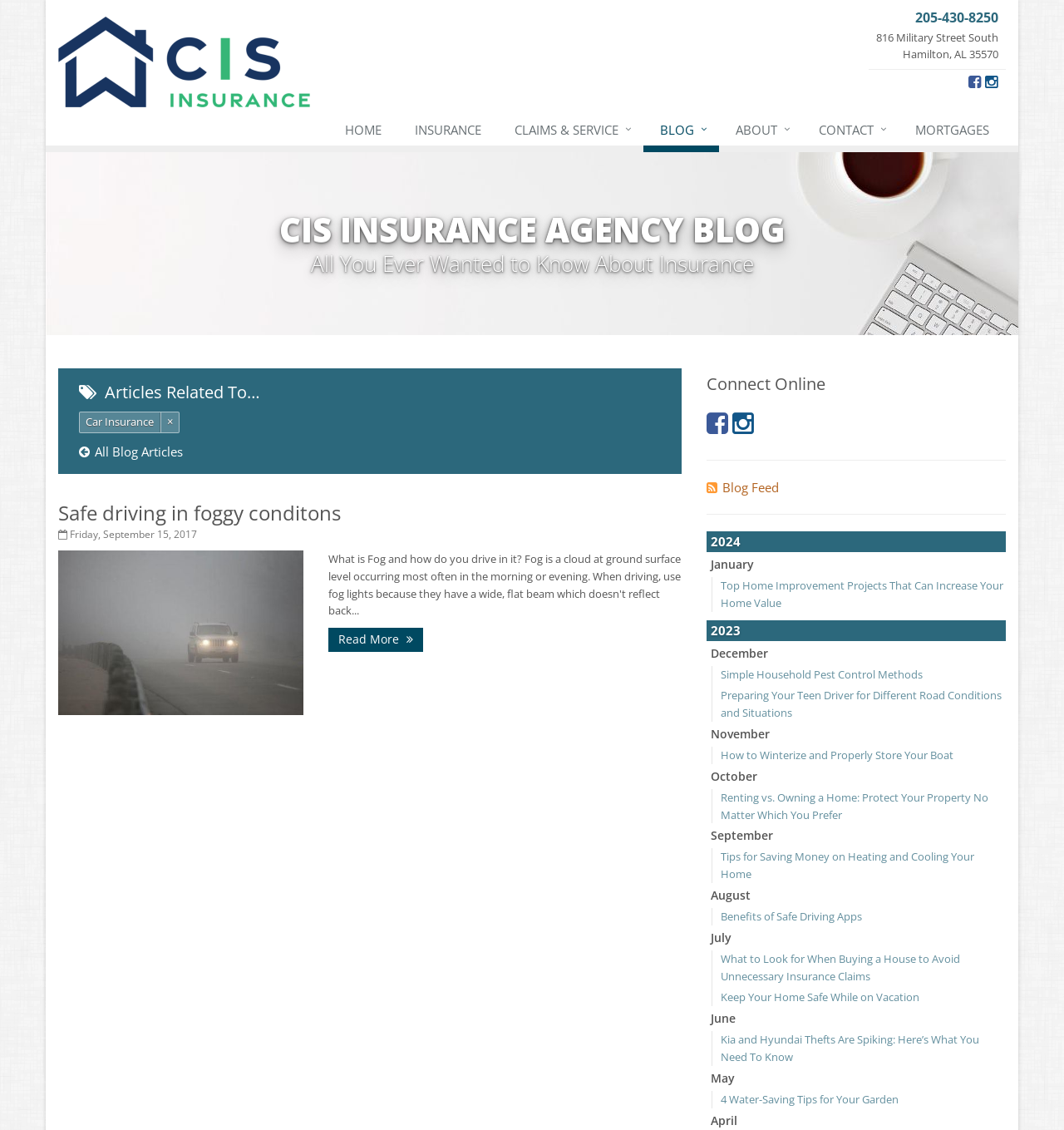From the screenshot, find the bounding box of the UI element matching this description: "Safe driving in foggy conditons". Supply the bounding box coordinates in the form [left, top, right, bottom], each a float between 0 and 1.

[0.055, 0.441, 0.32, 0.466]